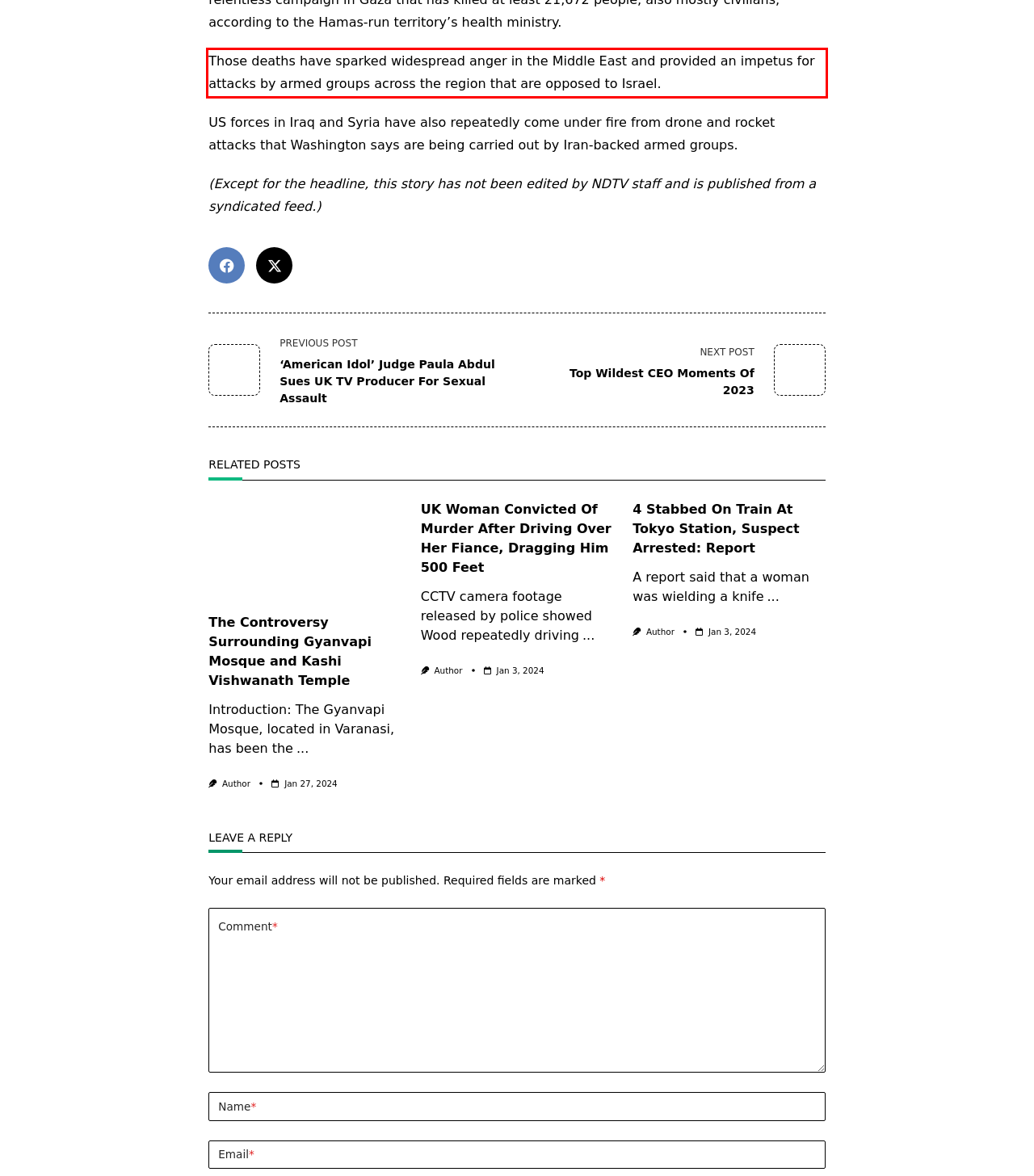Please identify and extract the text content from the UI element encased in a red bounding box on the provided webpage screenshot.

Those deaths have sparked widespread anger in the Middle East and provided an impetus for attacks by armed groups across the region that are opposed to Israel.